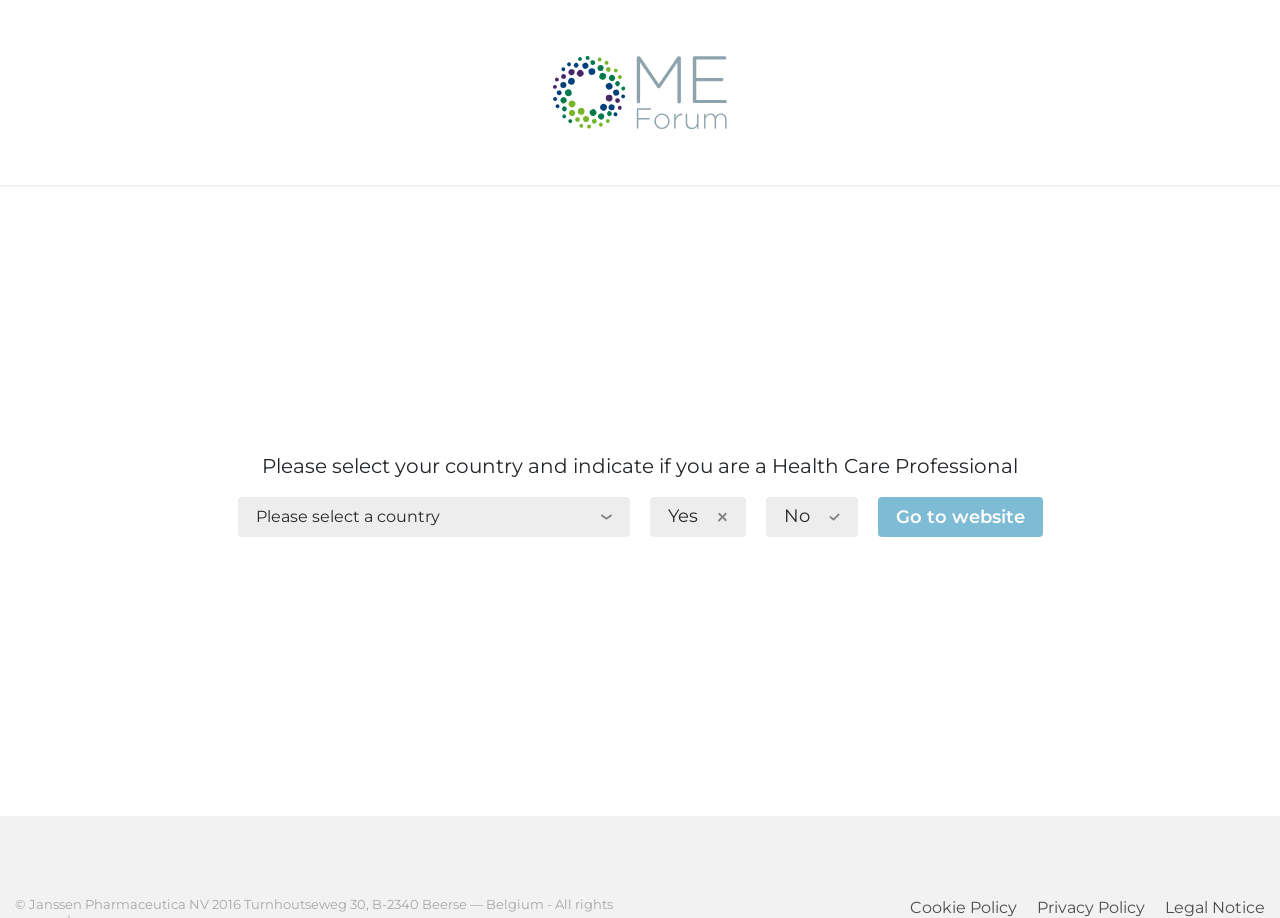Explain the webpage's layout and main content in detail.

The webpage appears to be a portal for accessing a medical education forum, specifically focused on oncology. At the top, there is a logo image with the text "Oncology Medical Education Forum". 

Below the logo, there is a main section that occupies most of the webpage. Within this section, a prominent static text element is displayed, which reads "Please select your country and indicate if you are a Health Care Professional". 

To the right of this text, there is a dropdown combobox that allows users to select their country. Next to the combobox, there are two radio buttons, labeled "Yes" and "No", which are likely related to the user's profession. Each radio button has a small icon accompanying it. 

Further to the right, there is a button labeled "Go to website", but it is currently disabled. The button is positioned near the bottom of the main section.